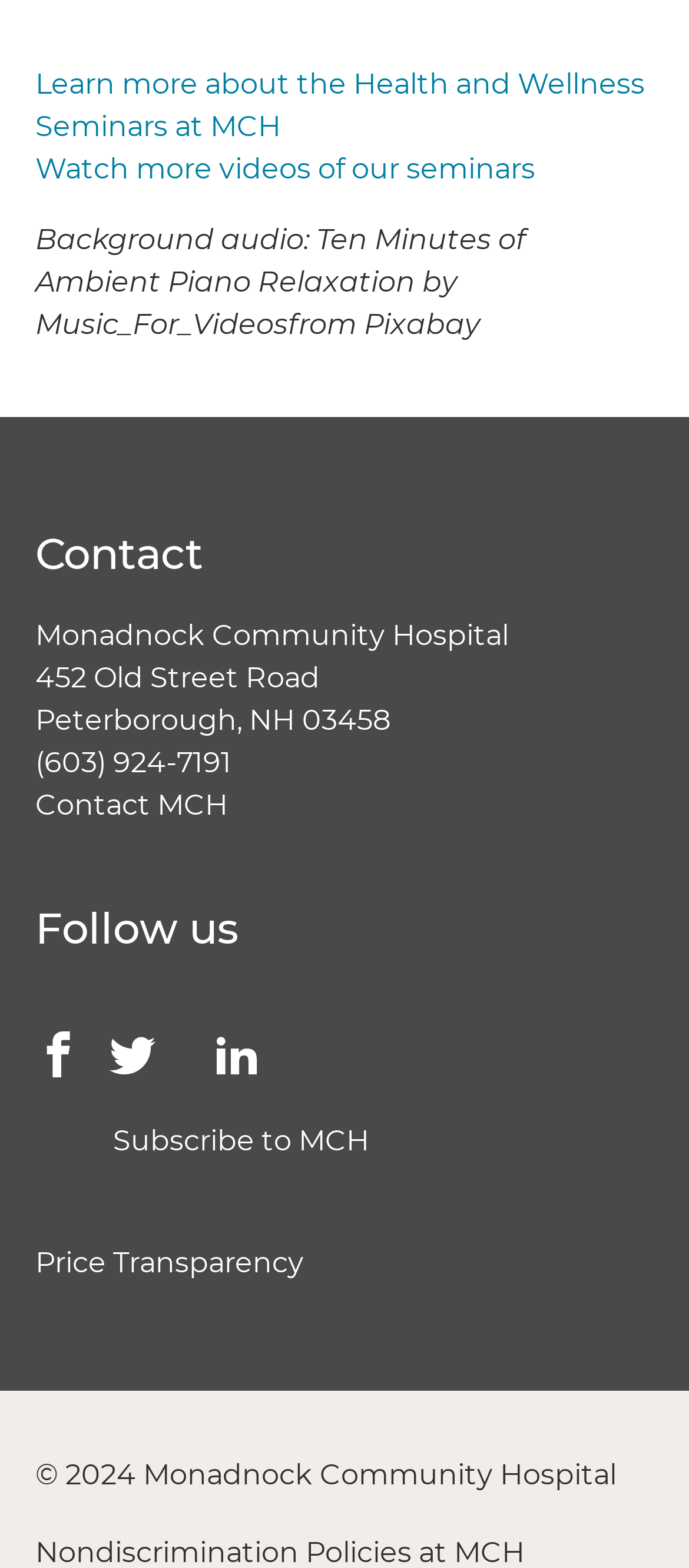Please identify the coordinates of the bounding box that should be clicked to fulfill this instruction: "Subscribe to MCH newsletter".

[0.051, 0.717, 0.536, 0.738]